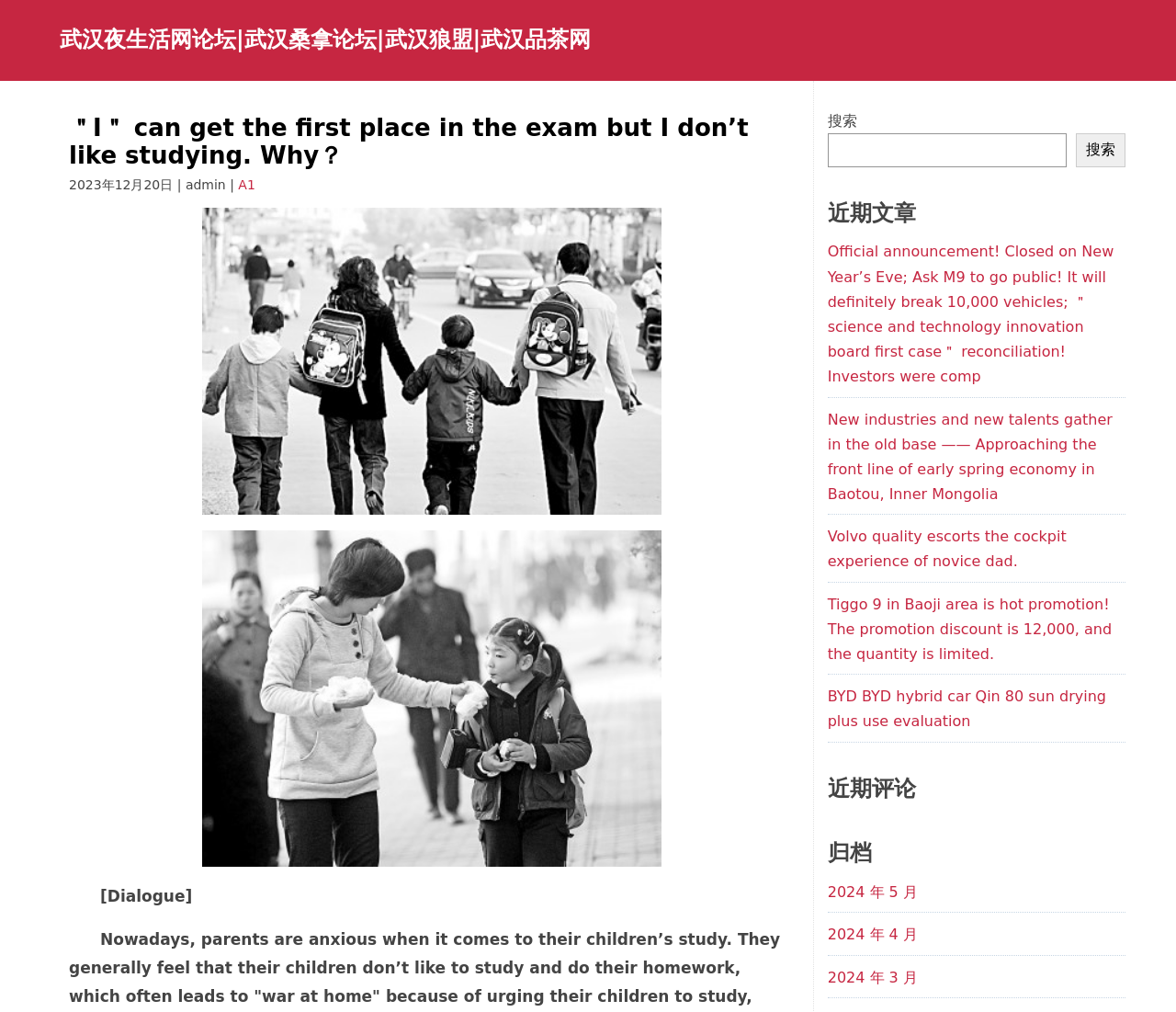Determine the bounding box coordinates of the clickable region to follow the instruction: "Click on a specific month".

[0.704, 0.873, 0.78, 0.89]